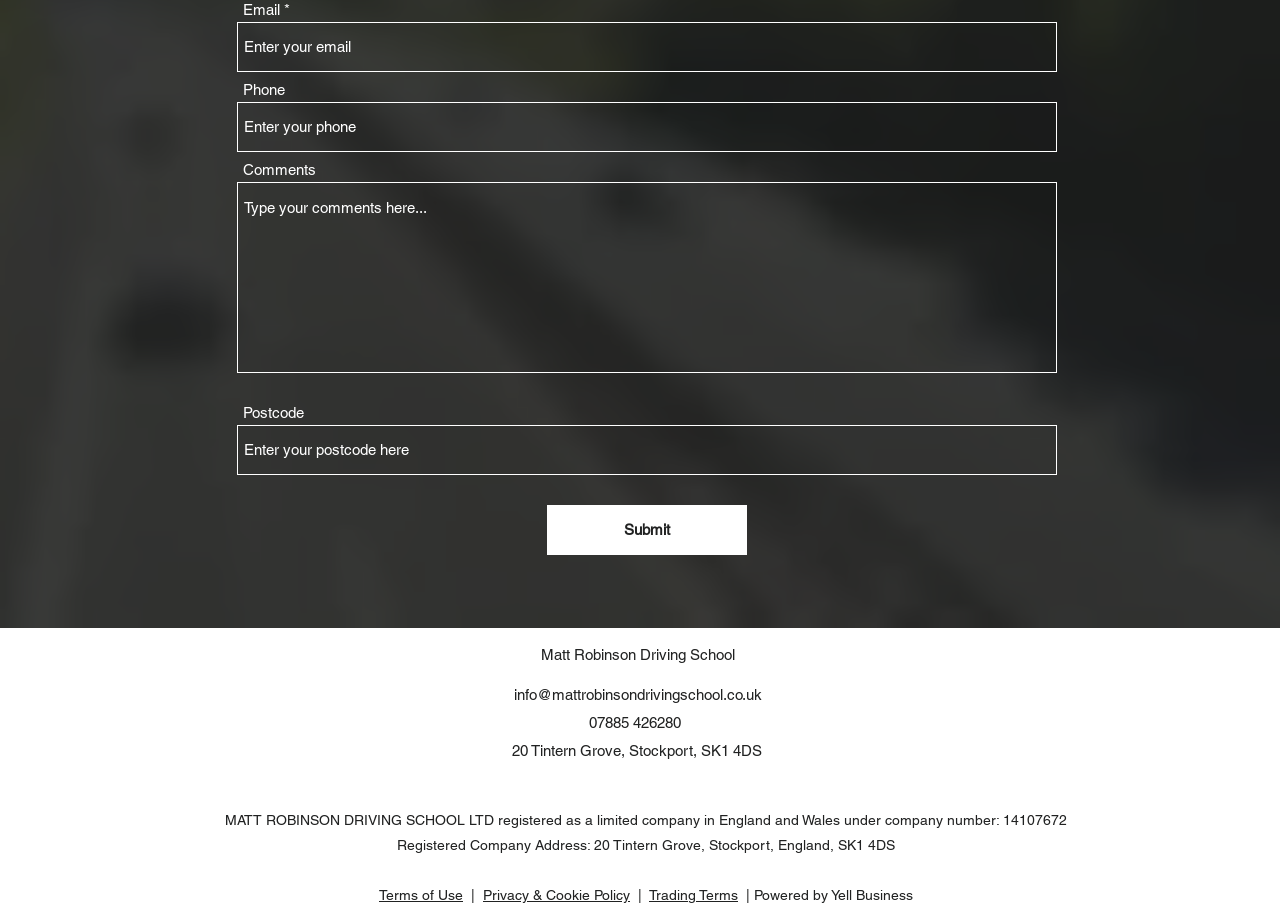Please locate the bounding box coordinates of the element that should be clicked to achieve the given instruction: "Input postcode".

[0.185, 0.469, 0.826, 0.525]